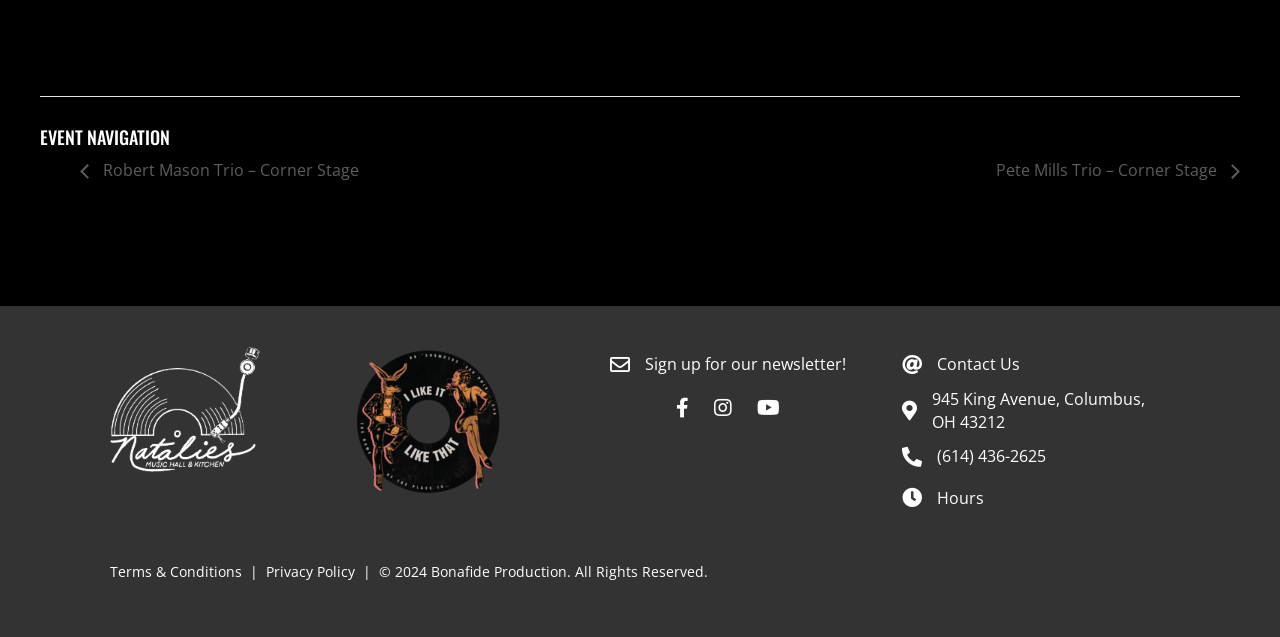Please locate the bounding box coordinates of the element that needs to be clicked to achieve the following instruction: "Sign up for the newsletter". The coordinates should be four float numbers between 0 and 1, i.e., [left, top, right, bottom].

[0.504, 0.555, 0.661, 0.59]